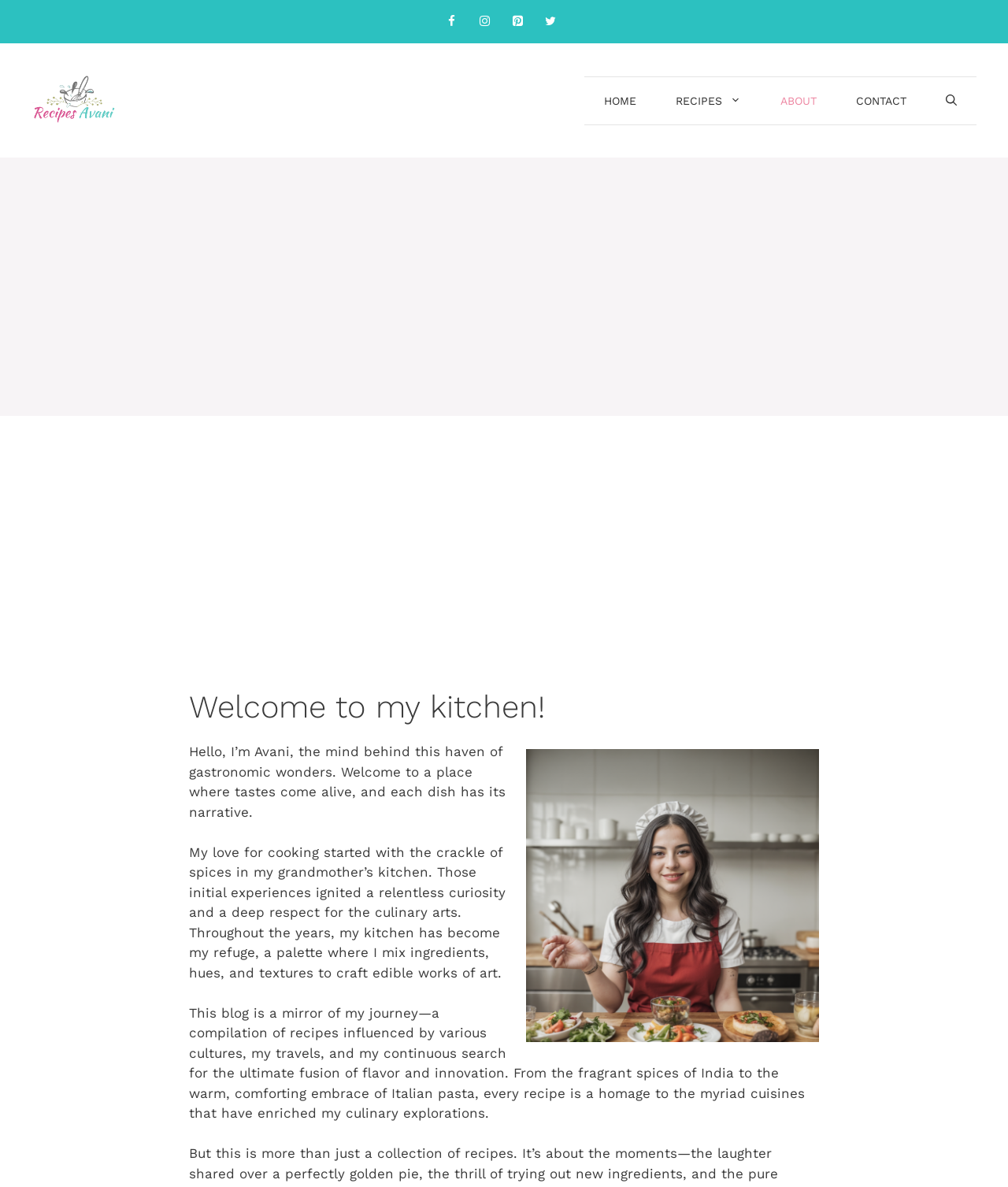Analyze and describe the webpage in a detailed narrative.

This webpage is about Avani Recipes, a personal blog focused on sharing recipes and culinary experiences. At the top, there is a banner with a link to the site's homepage, accompanied by a small image. Below the banner, there is a navigation menu with links to different sections of the website, including HOME, RECIPES, ABOUT, CONTACT, and a search bar.

On the top-right corner, there are social media links to Facebook, Instagram, Pinterest, and Twitter. Above the main content area, there is an advertisement iframe.

The main content area is divided into sections. The first section has a heading that reads "Welcome to my kitchen!" followed by a figure, likely an image. Below the figure, there is a paragraph of text that introduces Avani, the author of the blog, and describes her passion for cooking and the inspiration behind her recipes.

The next section has another paragraph of text that continues Avani's story, describing how her love for cooking started in her grandmother's kitchen and evolved over time. The final section has a third paragraph of text that explains the purpose of the blog, which is to share recipes influenced by various cultures and cuisines.

Throughout the webpage, there are two advertisement iframes, one above the main content area and another below the introductory text.